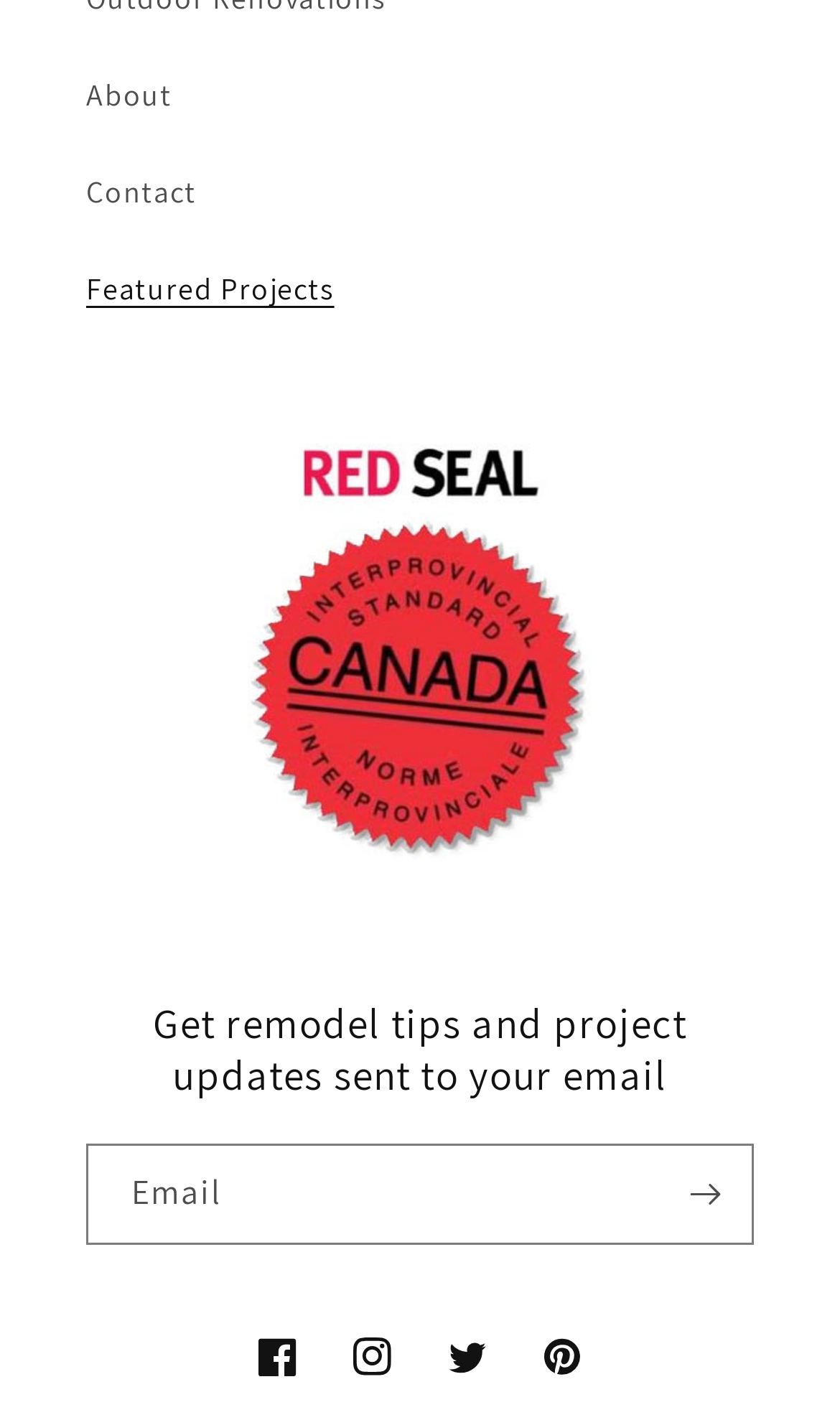Please find and report the bounding box coordinates of the element to click in order to perform the following action: "Click on About". The coordinates should be expressed as four float numbers between 0 and 1, in the format [left, top, right, bottom].

[0.103, 0.033, 0.897, 0.102]